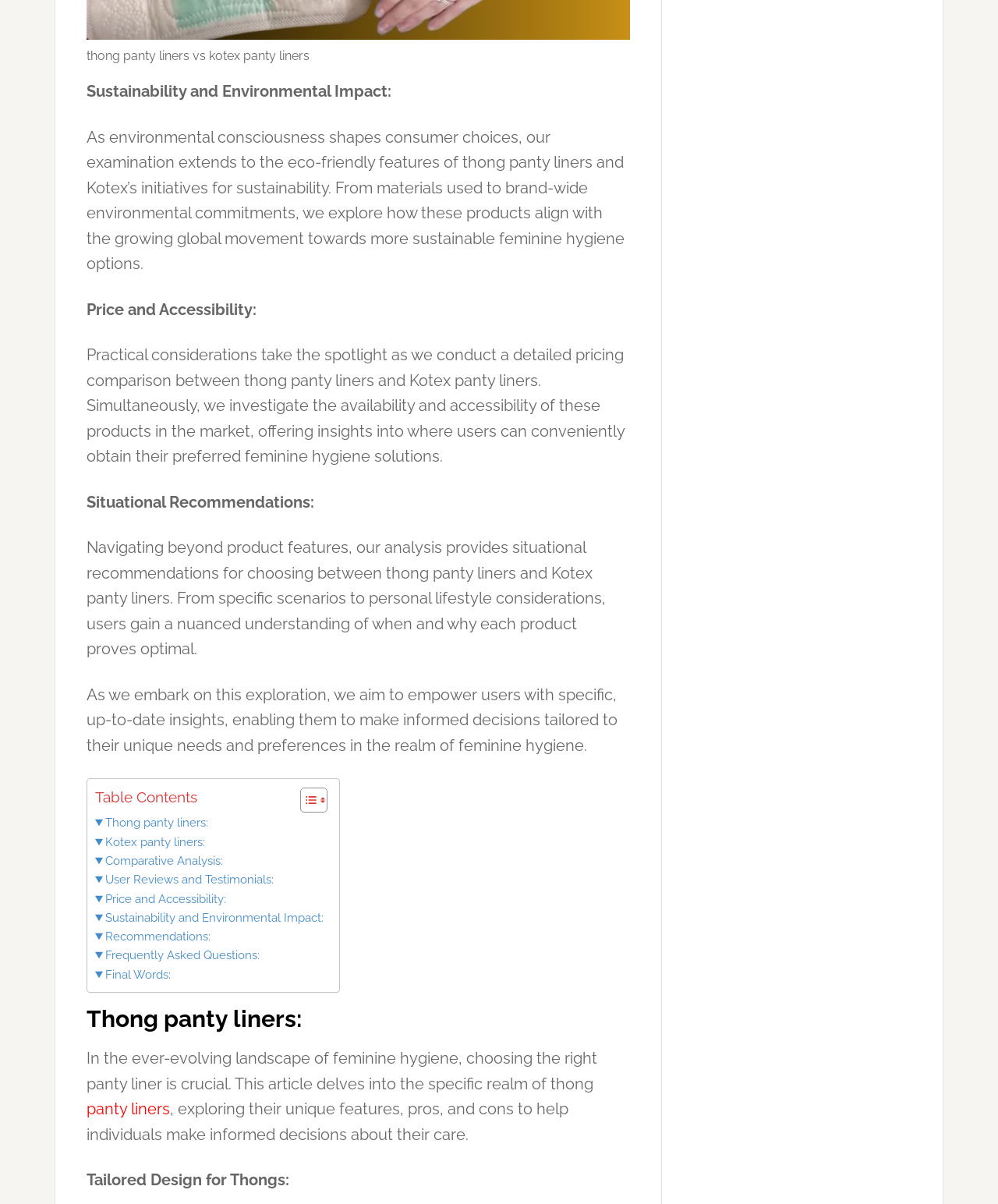Determine the bounding box coordinates of the region I should click to achieve the following instruction: "Read about Sustainability and Environmental Impact". Ensure the bounding box coordinates are four float numbers between 0 and 1, i.e., [left, top, right, bottom].

[0.087, 0.068, 0.392, 0.084]